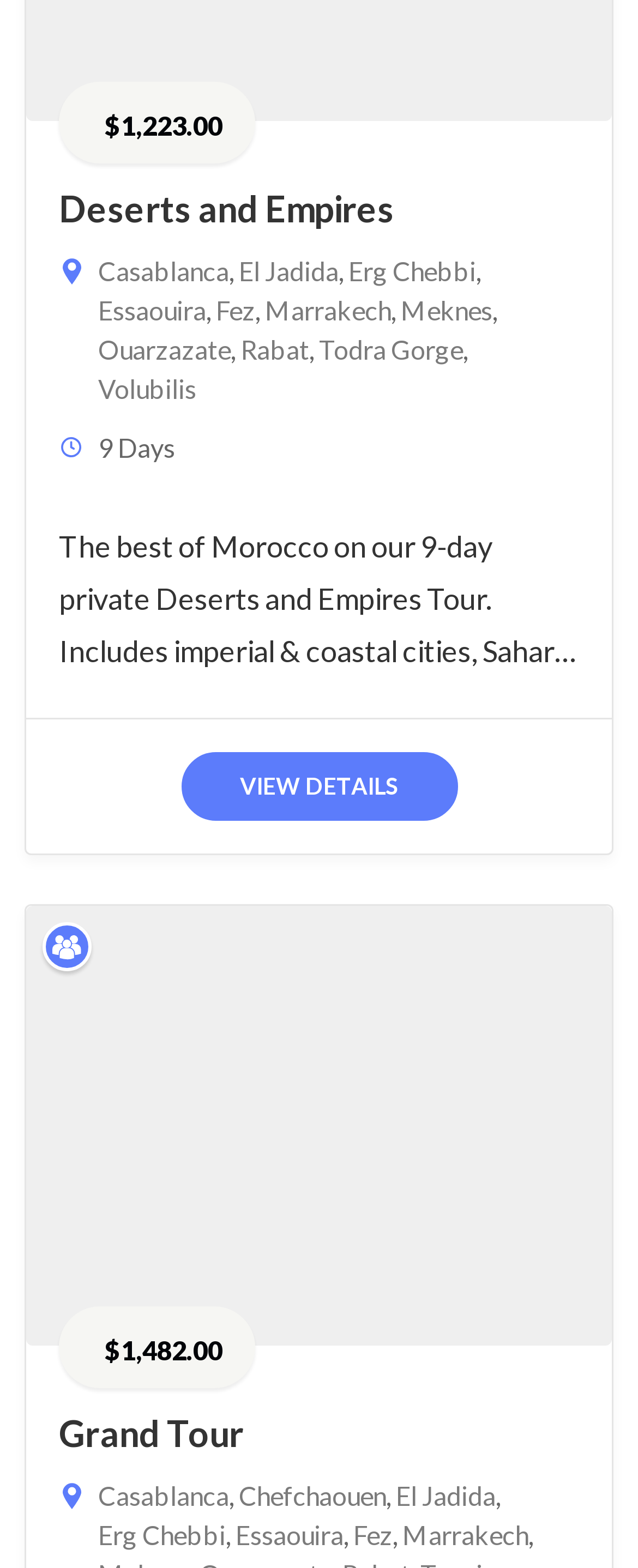Reply to the question with a brief word or phrase: What is the price of the Grand Tour?

$1,482.00